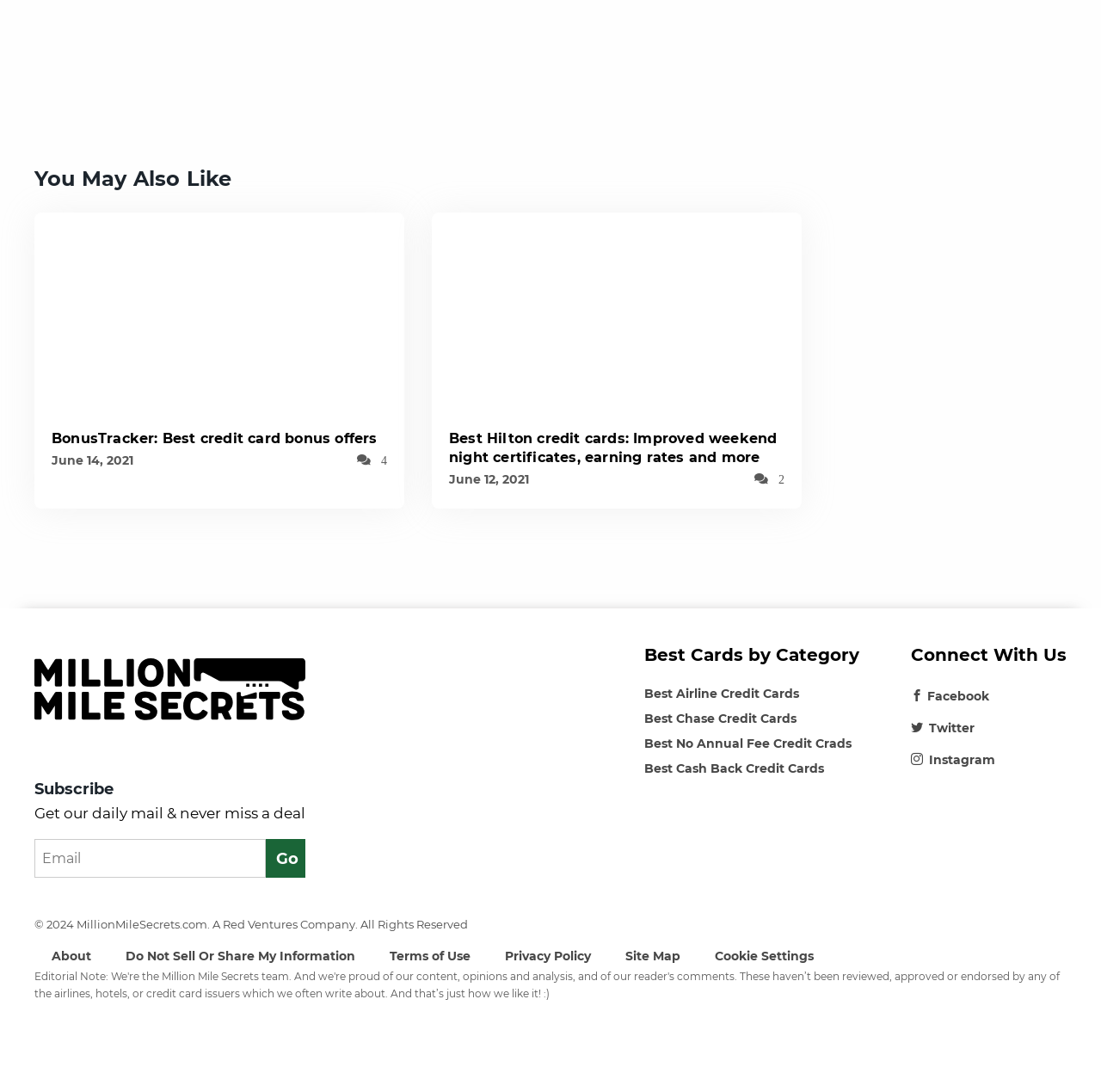Provide a brief response to the question below using a single word or phrase: 
What is the company name mentioned in the footer?

Red Ventures Company